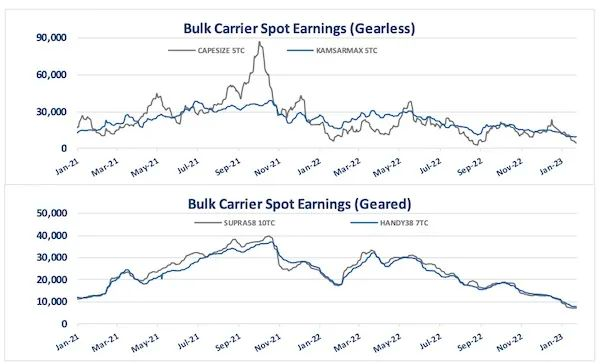Answer in one word or a short phrase: 
What event is mentioned as impacting the bulk shipping market?

Chinese New Year